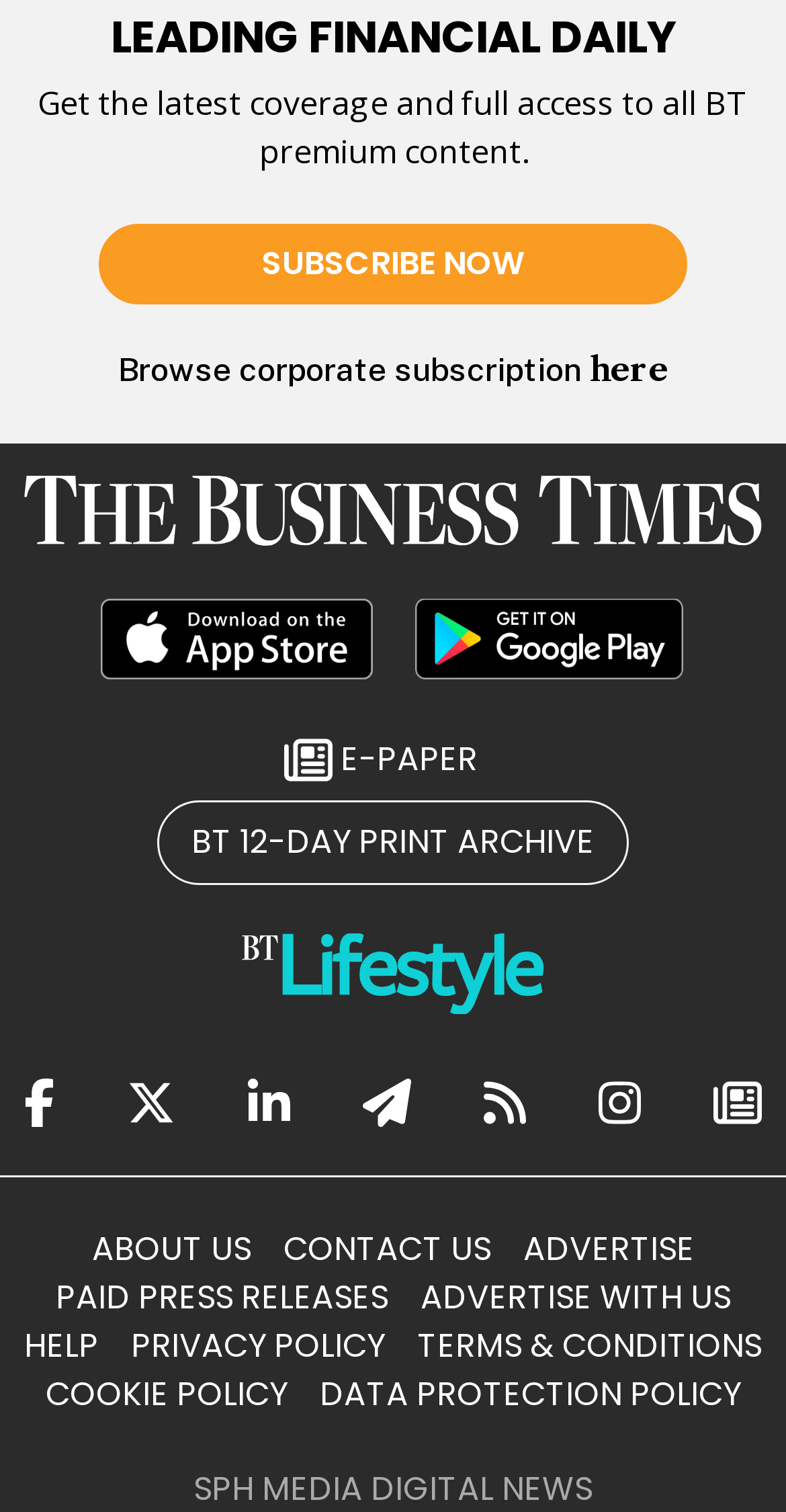Can you provide the bounding box coordinates for the element that should be clicked to implement the instruction: "Browse corporate subscription"?

[0.15, 0.232, 0.75, 0.258]